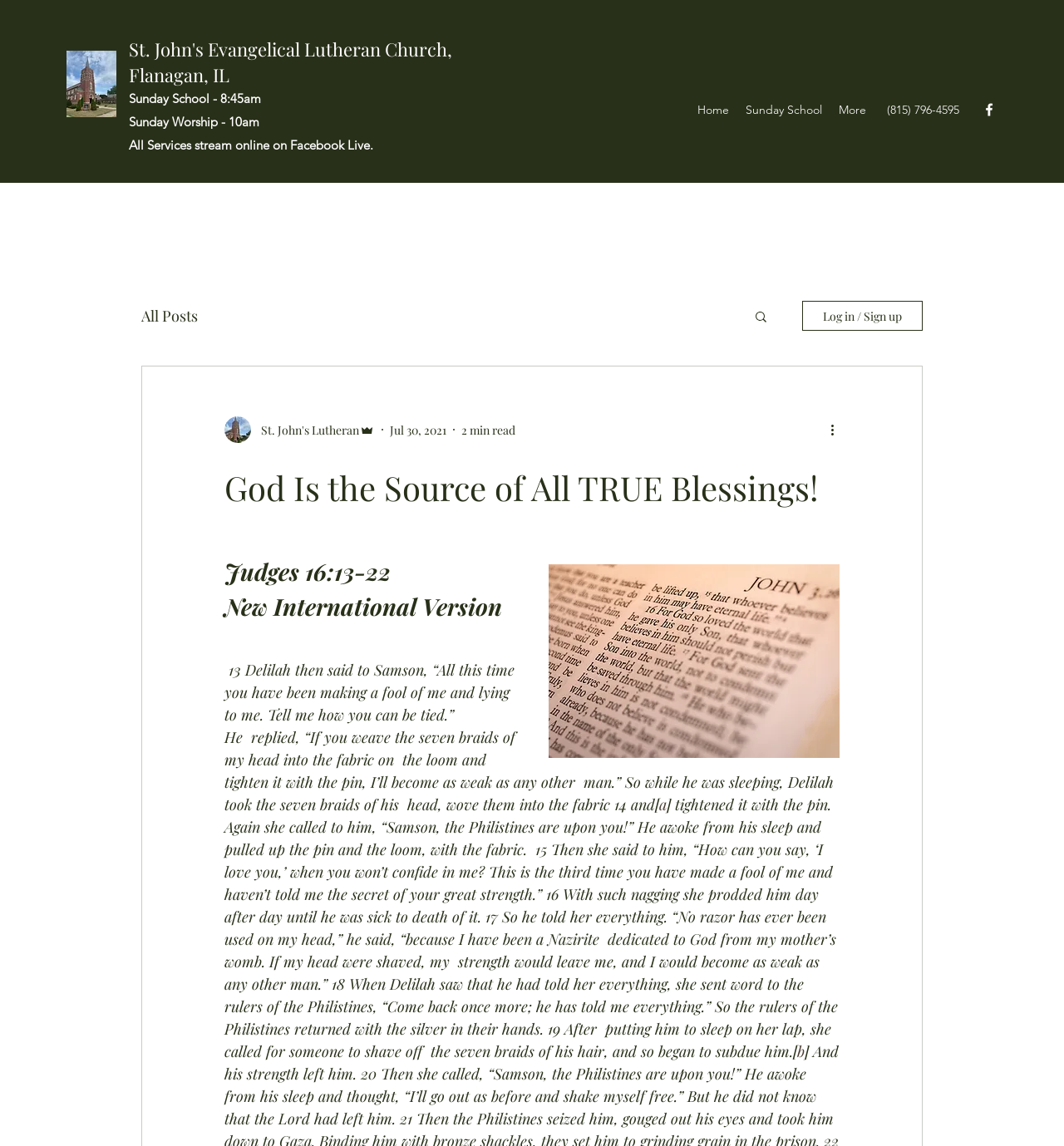Please study the image and answer the question comprehensively:
What is the phone number of the church?

I found the answer by looking at the StaticText element with the text '(815) 796-4595' which is located at the top-right corner of the webpage, indicating that it is the phone number of the church.